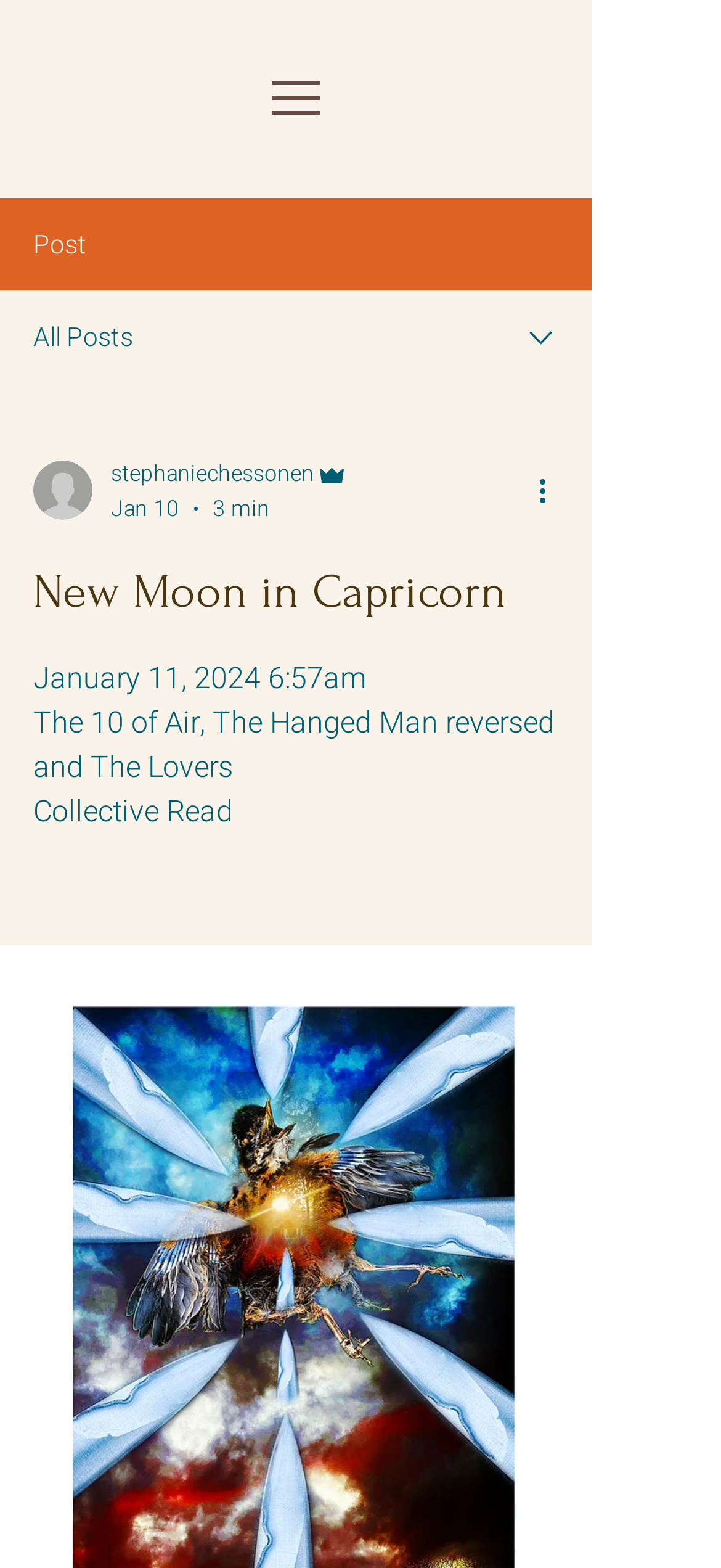What are the three elements mentioned in the post?
Based on the image, give a one-word or short phrase answer.

The 10 of Air, The Hanged Man reversed and The Lovers